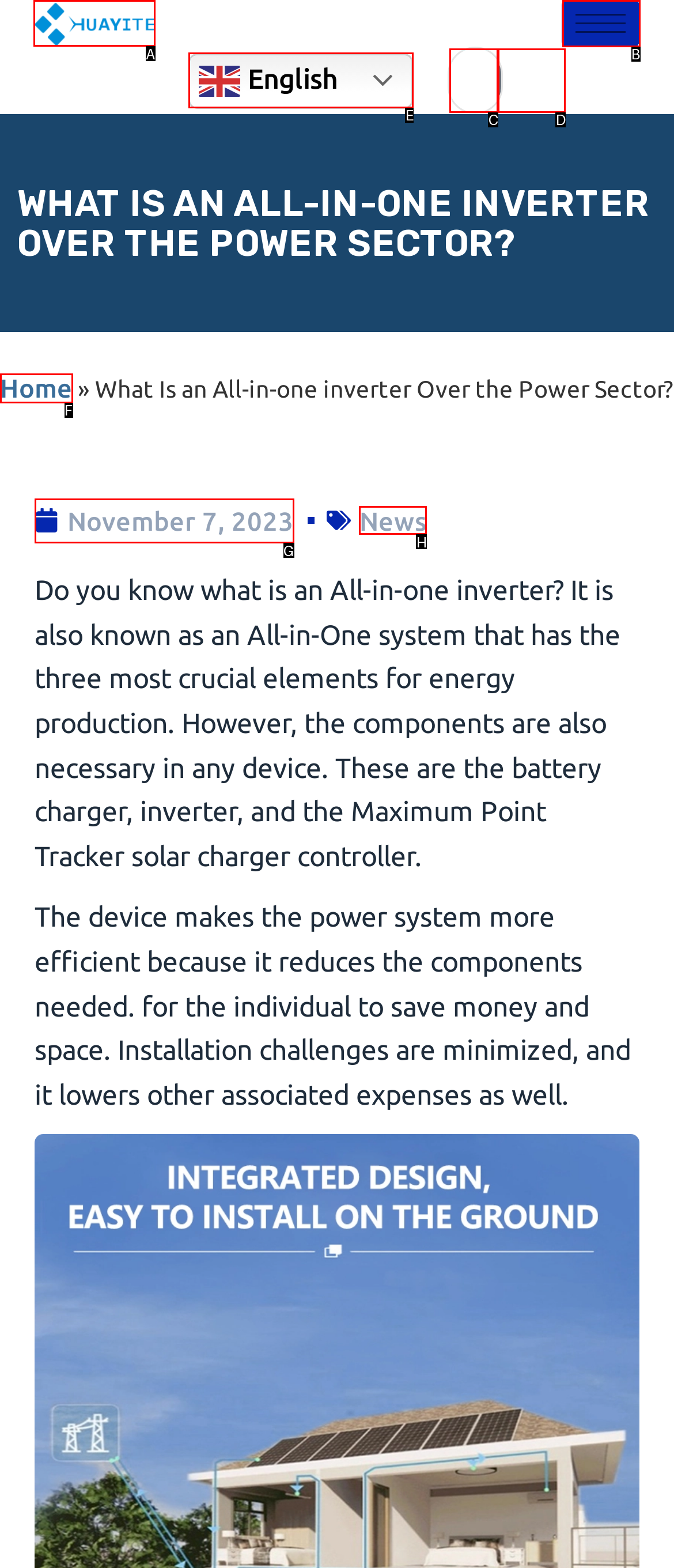Point out which HTML element you should click to fulfill the task: Read the News.
Provide the option's letter from the given choices.

H